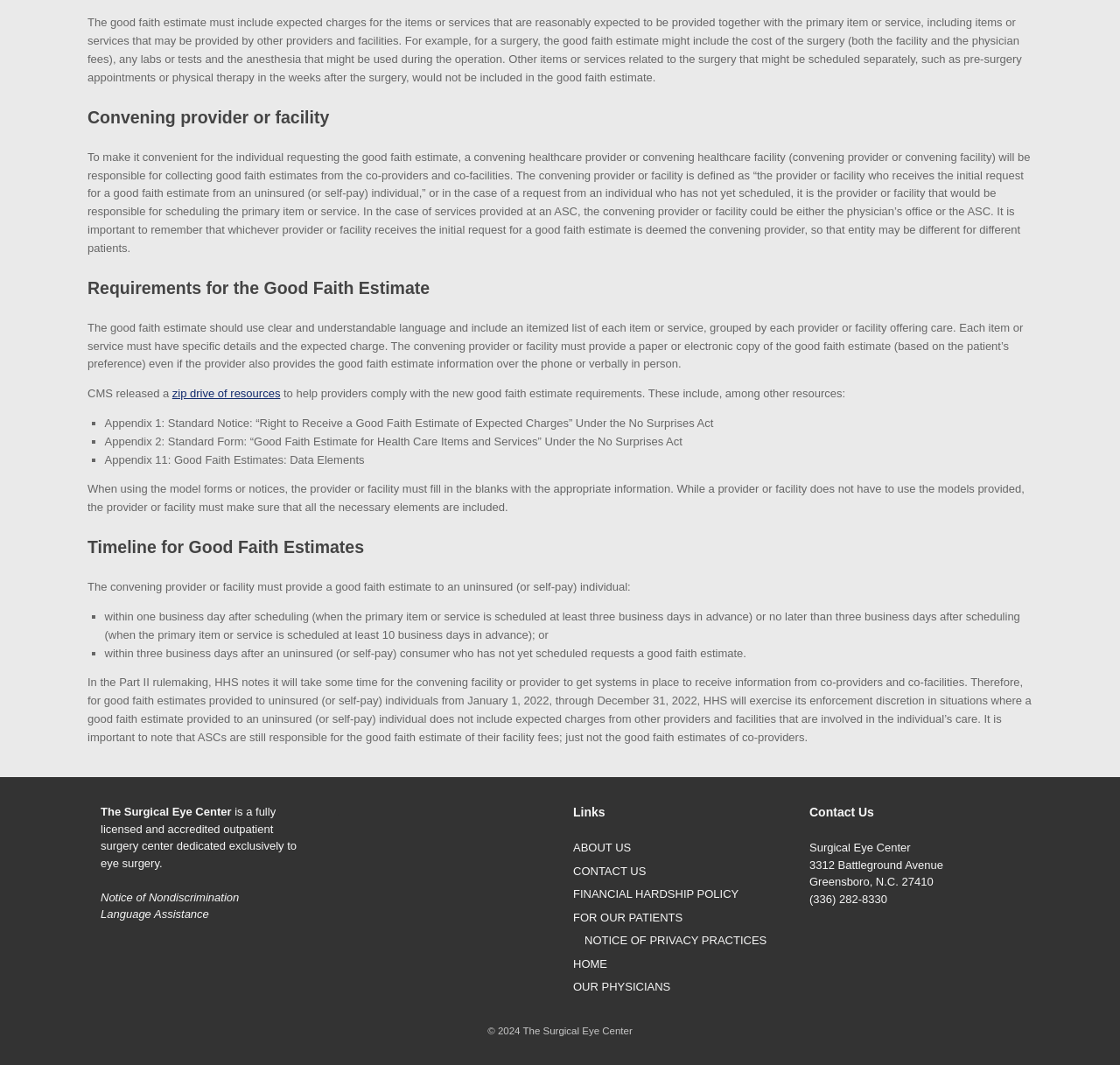Locate the bounding box coordinates for the element described below: "FINANCIAL HARDSHIP POLICY". The coordinates must be four float values between 0 and 1, formatted as [left, top, right, bottom].

[0.512, 0.834, 0.66, 0.846]